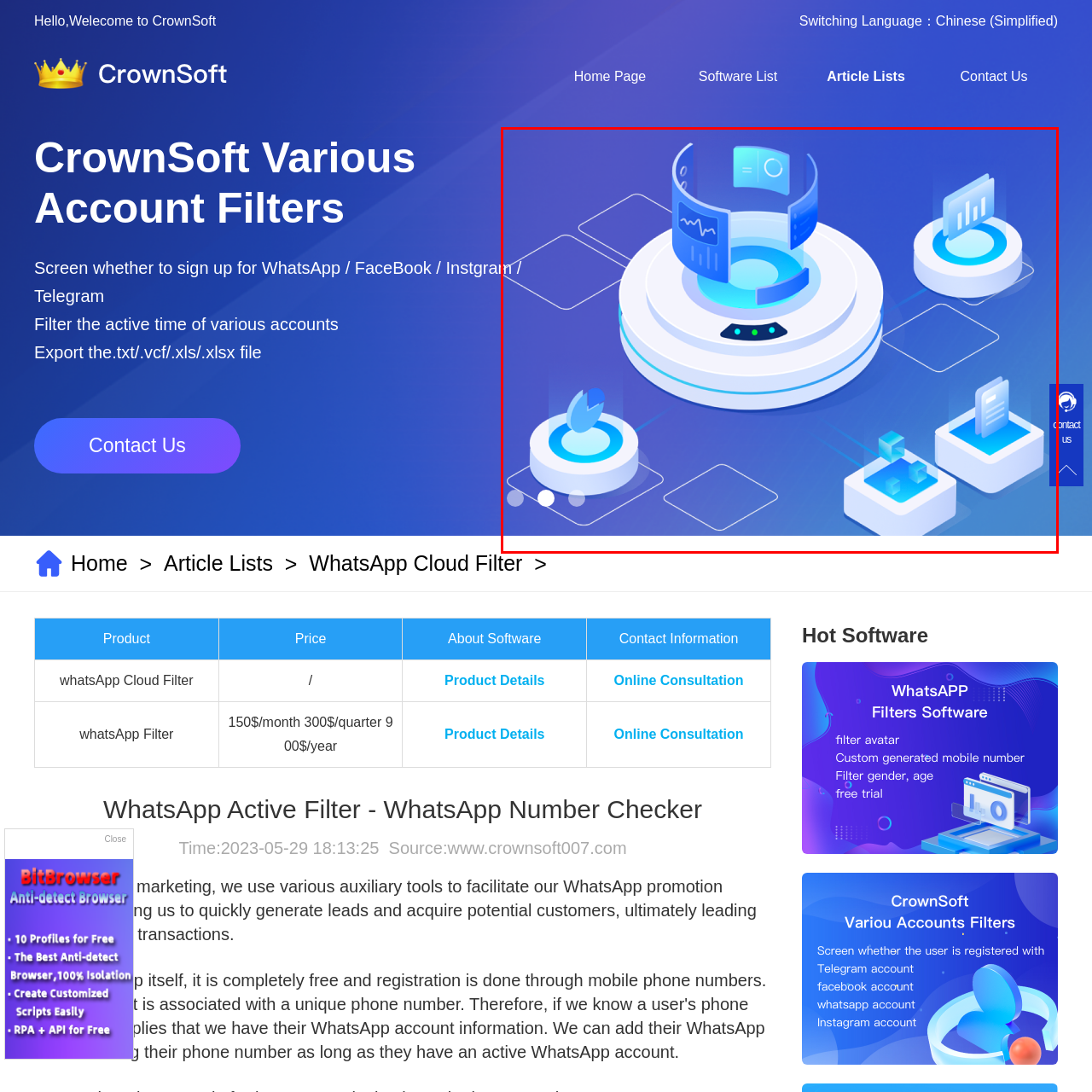Provide a thorough caption for the image that is surrounded by the red boundary.

The image features a sleek, modern graphic representing a digital interface, possibly related to account management or data analysis. At the center, a circular hub showcases various dynamic elements, including graphs and data visuals, suggesting an emphasis on analytics and user interaction. Surrounding this central hub are several smaller platforms, each displaying different icons, such as documents and data blocks, which reinforce the theme of managing multiple accounts and accessing relevant information quickly. The design employs a cool color palette of blues and whites, evoking a sense of technology and efficiency. This visual aligns with the services offered by CrownSoft, particularly in their "CrownSoft Various Account Filters" campaign, indicating a focus on streamlining social media management across platforms like WhatsApp and others.